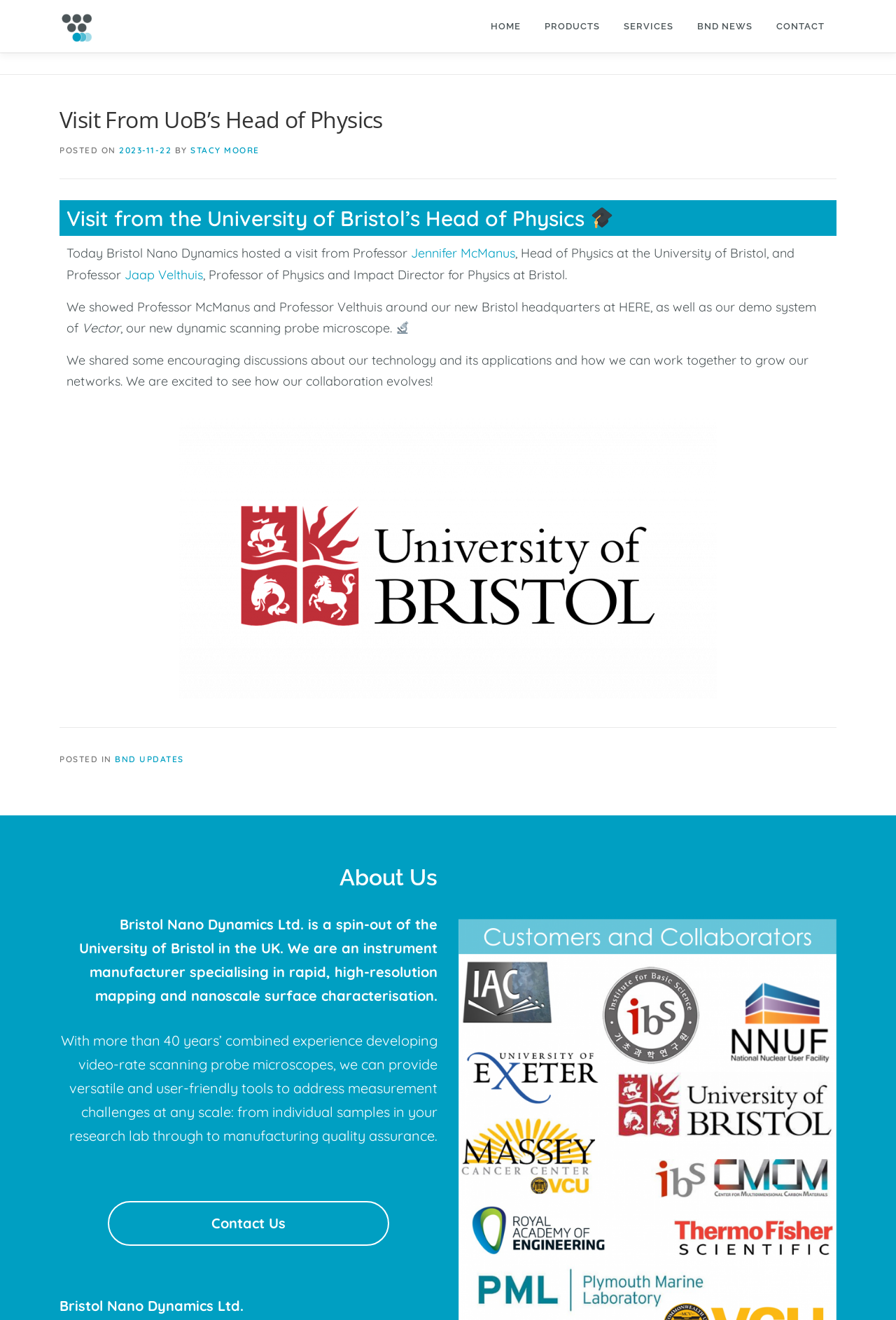What is the name of the dynamic scanning probe microscope mentioned on the webpage?
Please use the image to provide a one-word or short phrase answer.

Vector